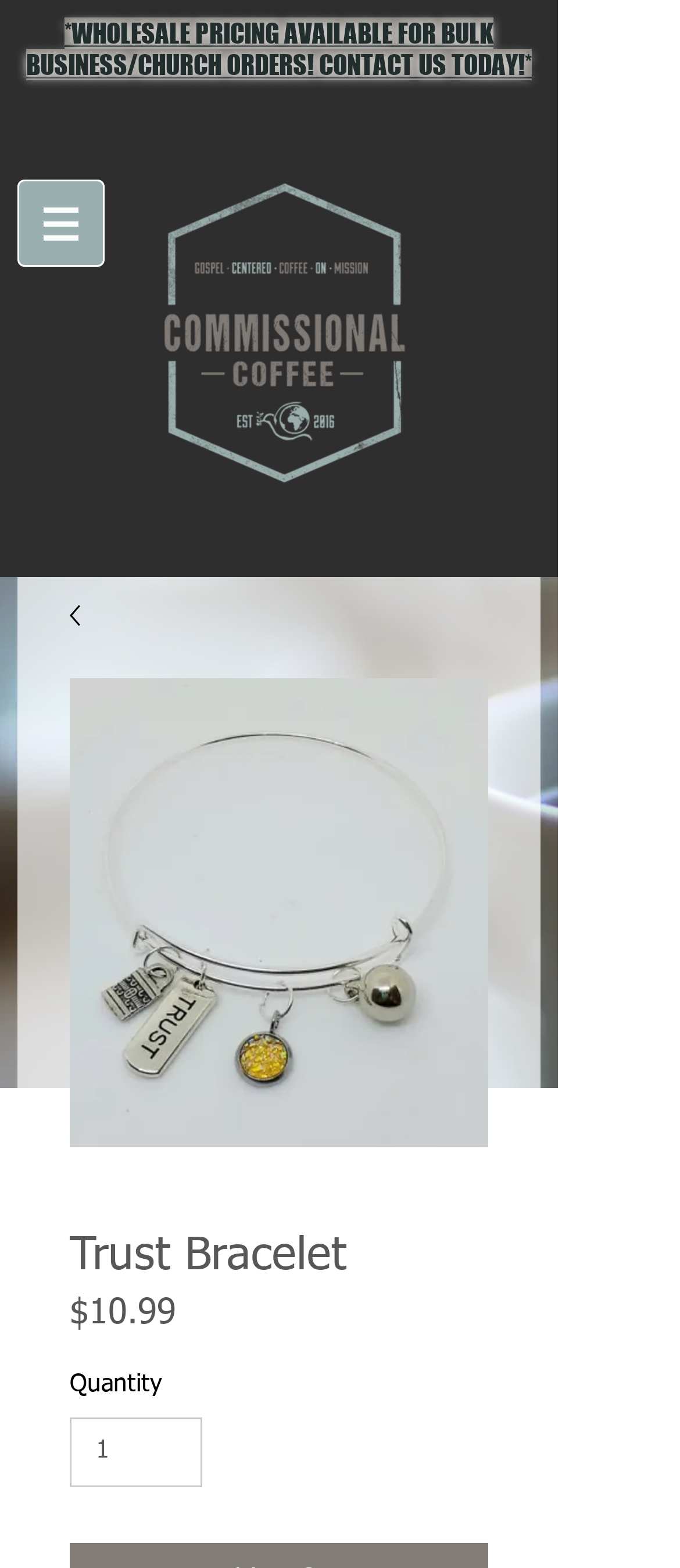Provide the bounding box coordinates for the UI element that is described by this text: "input value="1" aria-label="Quantity" value="1"". The coordinates should be in the form of four float numbers between 0 and 1: [left, top, right, bottom].

[0.103, 0.904, 0.298, 0.949]